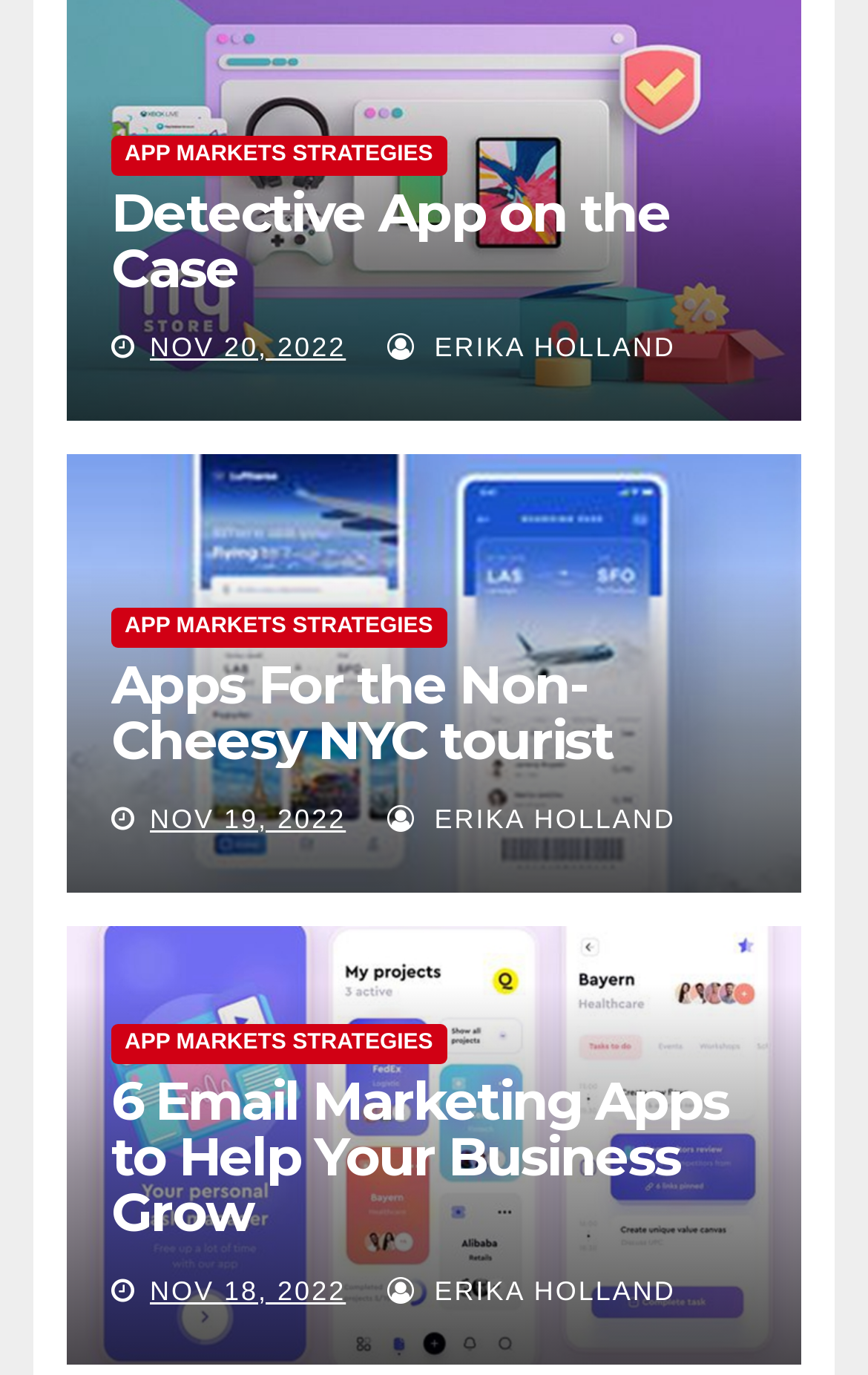How many articles are listed on this webpage?
From the screenshot, supply a one-word or short-phrase answer.

3